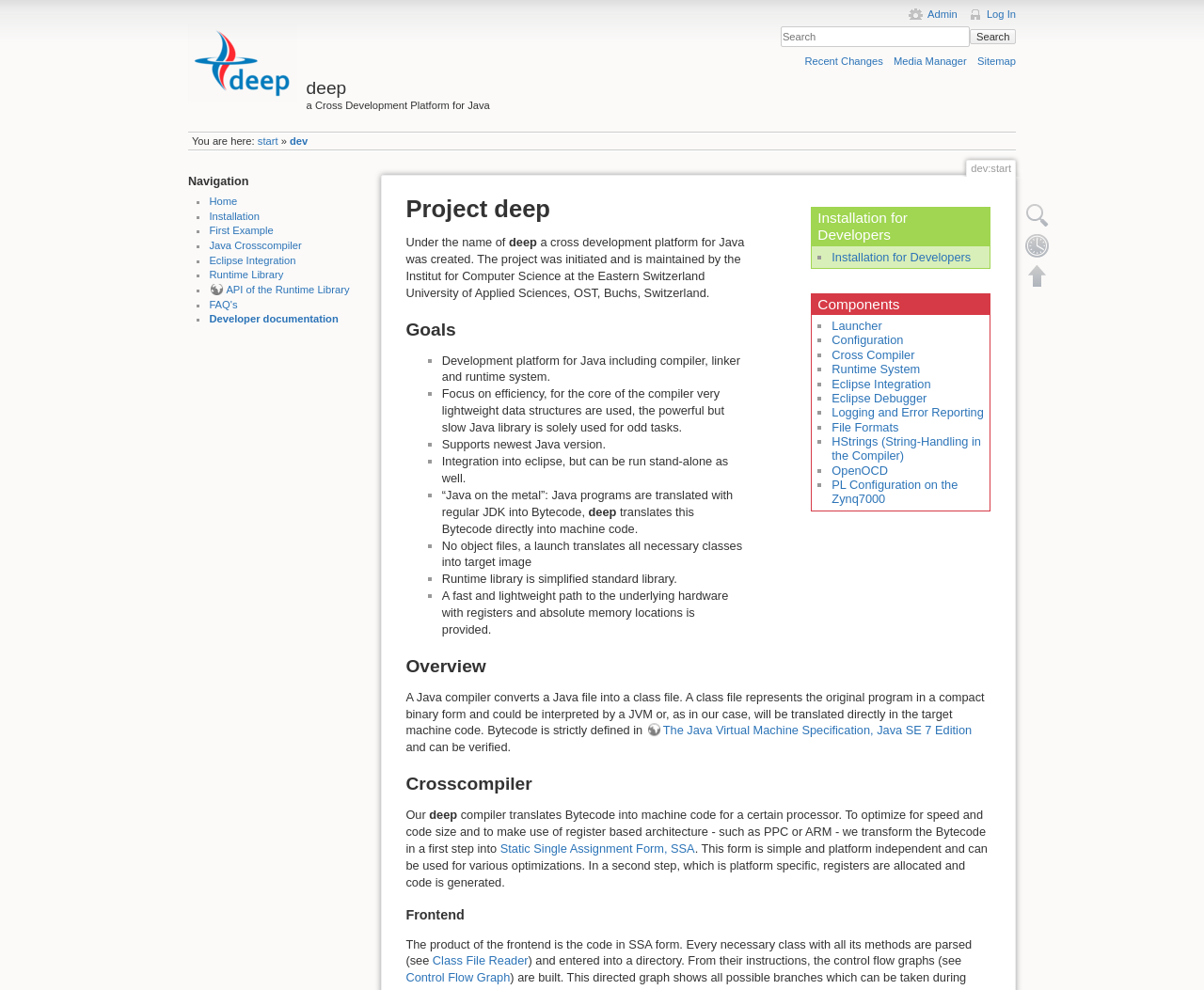Could you please study the image and provide a detailed answer to the question:
What is the name of the university that initiated and maintains the deep project?

The name of the university that initiated and maintains the deep project is the Eastern Switzerland University of Applied Sciences, OST, Buchs, Switzerland, as mentioned in the description 'The project was initiated and is maintained by the Institut for Computer Science at the Eastern Switzerland University of Applied Sciences, OST, Buchs, Switzerland'.